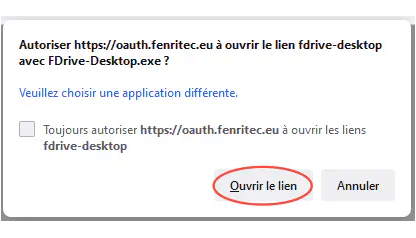Break down the image and provide a full description, noting any significant aspects.

The image depicts a browser confirmation dialog box prompting the user to allow the link https://oauth.fenritec.eu to open the application "FDrive-Desktop.exe." The message in French translates to "Authorize https://oauth.fenritec.eu to open the link fdrive-desktop with FDrive-Desktop.exe?" Below the main message, there is an option for the user to choose whether to always allow this site to open the specified application. The highlighted button reads "Ouvrir le lien," which means "Open the link," alongside a secondary button labeled "Annuler," or "Cancel." This dialog is crucial for ensuring secure interactions between the website and the user's application.